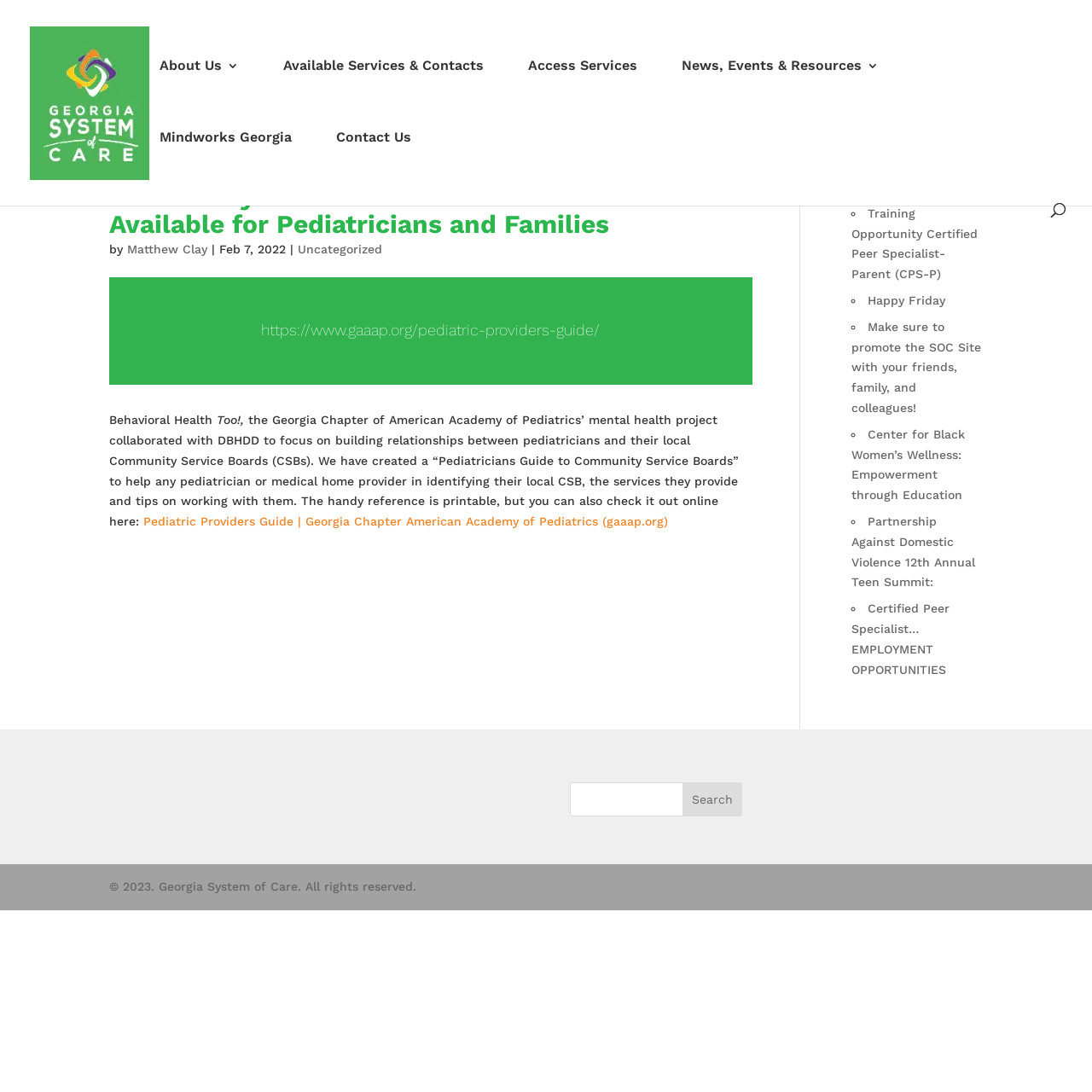Determine the bounding box coordinates of the region to click in order to accomplish the following instruction: "Search for resources". Provide the coordinates as four float numbers between 0 and 1, specifically [left, top, right, bottom].

[0.522, 0.716, 0.679, 0.747]